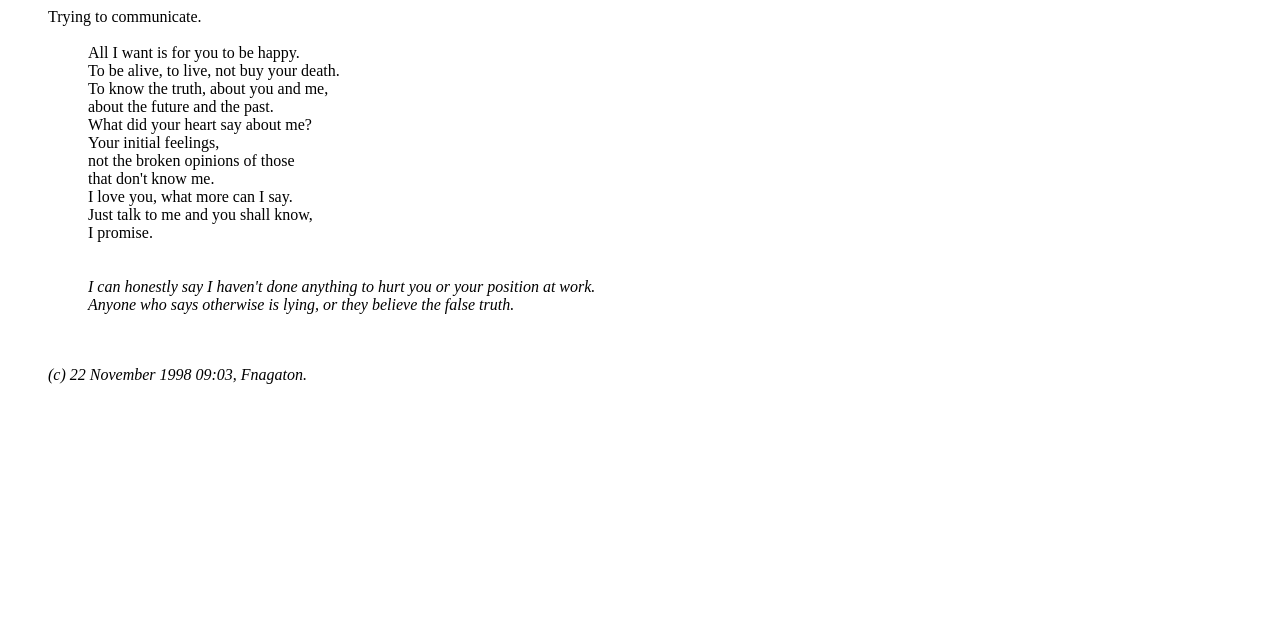What is the tone of the webpage?
Refer to the image and provide a detailed answer to the question.

The use of phrases such as 'Trying to communicate', 'All I want is for you to be happy', and 'I promise' convey a sense of emotional sincerity and vulnerability, suggesting that the tone of the webpage is emotional and sincere.